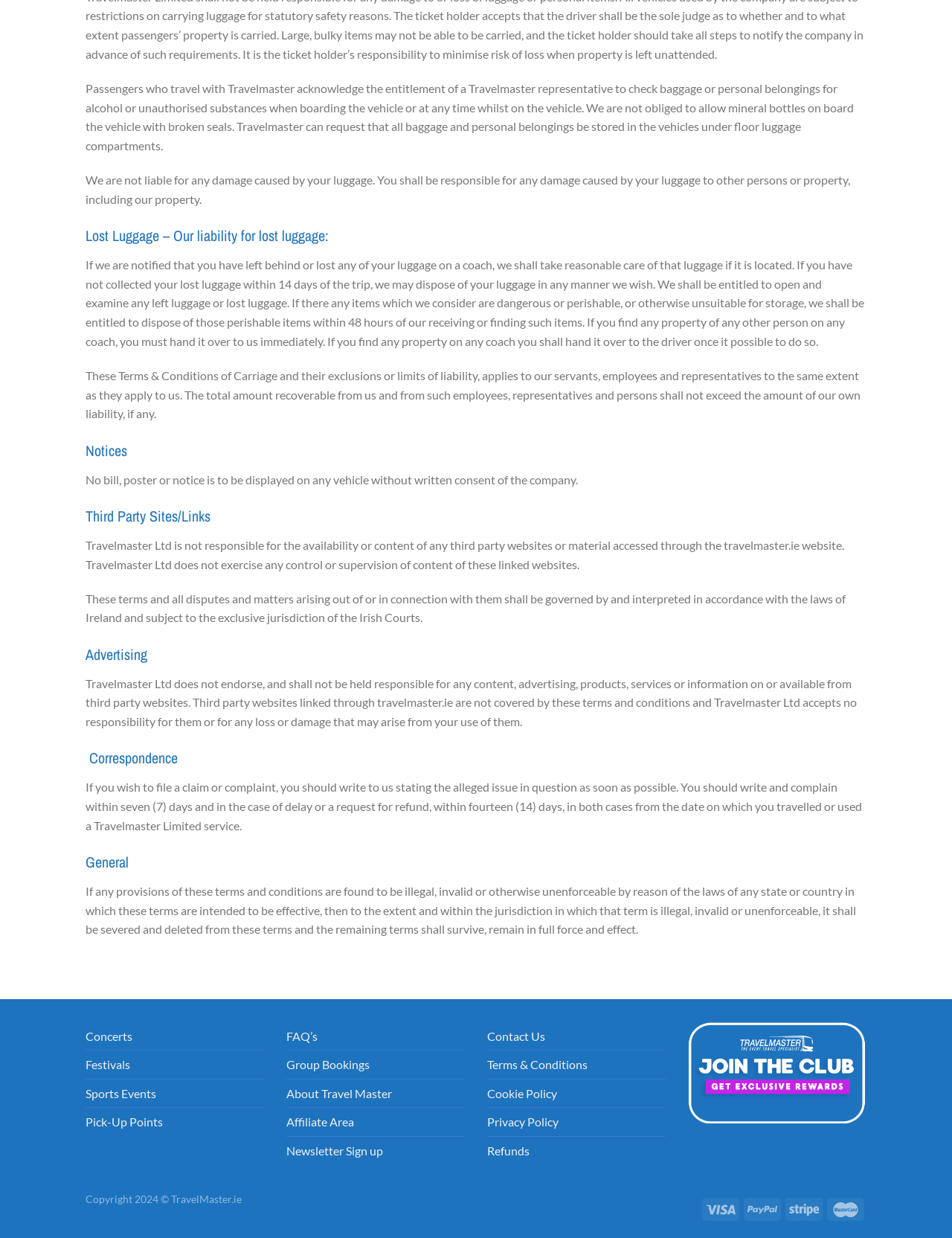Please provide the bounding box coordinates for the element that needs to be clicked to perform the following instruction: "click on Home". The coordinates should be given as four float numbers between 0 and 1, i.e., [left, top, right, bottom].

None